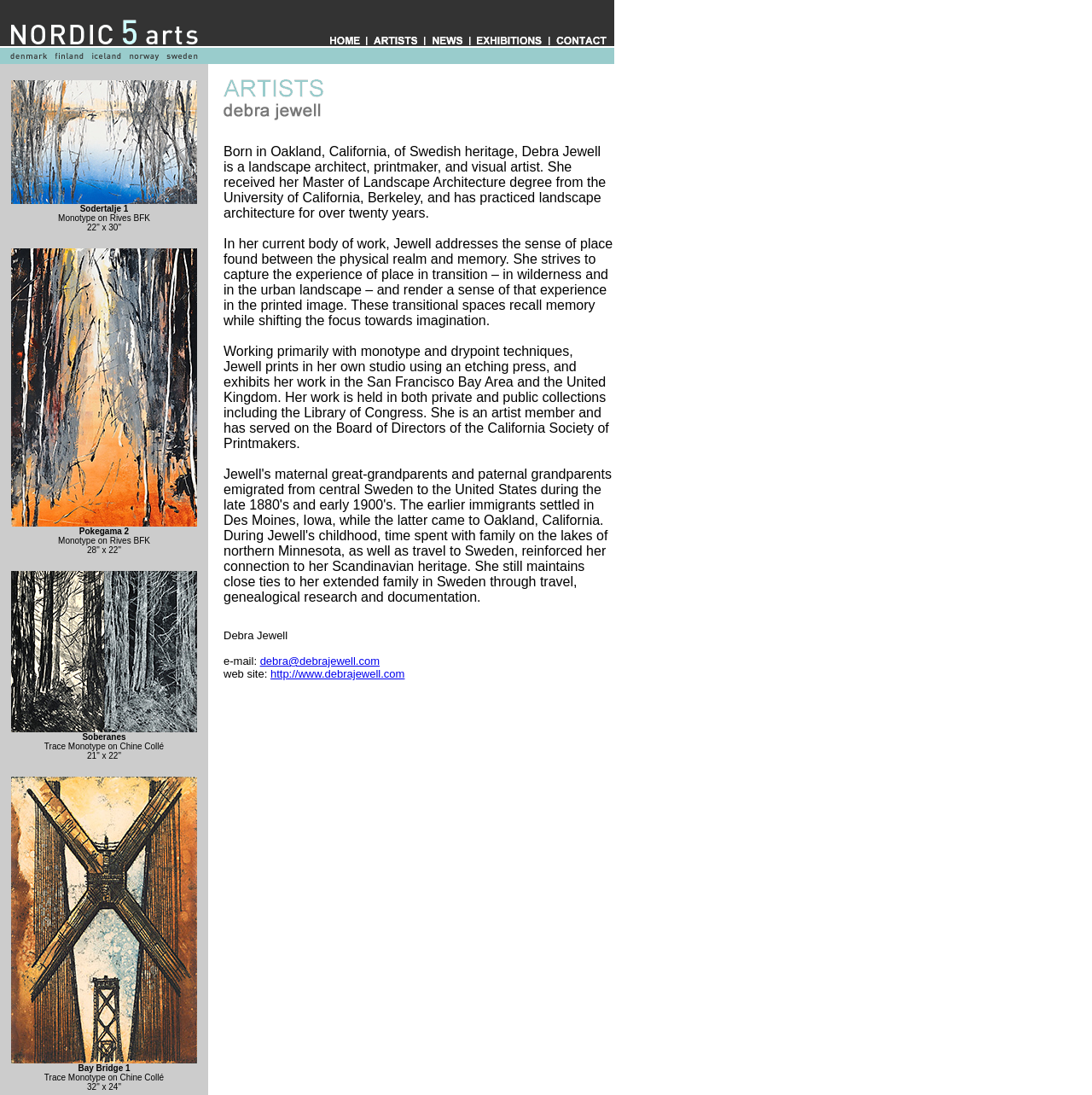Using the format (top-left x, top-left y, bottom-right x, bottom-right y), and given the element description, identify the bounding box coordinates within the screenshot: parent_node: Soberanes

[0.01, 0.658, 0.18, 0.671]